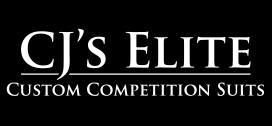Offer a detailed explanation of what is depicted in the image.

The image features the logo of "CJ's Elite," a brand specializing in custom competition suits. The elegant white font on a stark black background emphasizes the brand's focus on high-quality, bespoke apparel designed for competitive events. "CJ's Elite" stands prominent at the top, indicating the brand's identity, while "Custom Competition Suits" is displayed below, clearly defining the product offering. This branding suggests a commitment to excellence and personalization, catering to athletes and competitors in various fitness and bodybuilding contests.